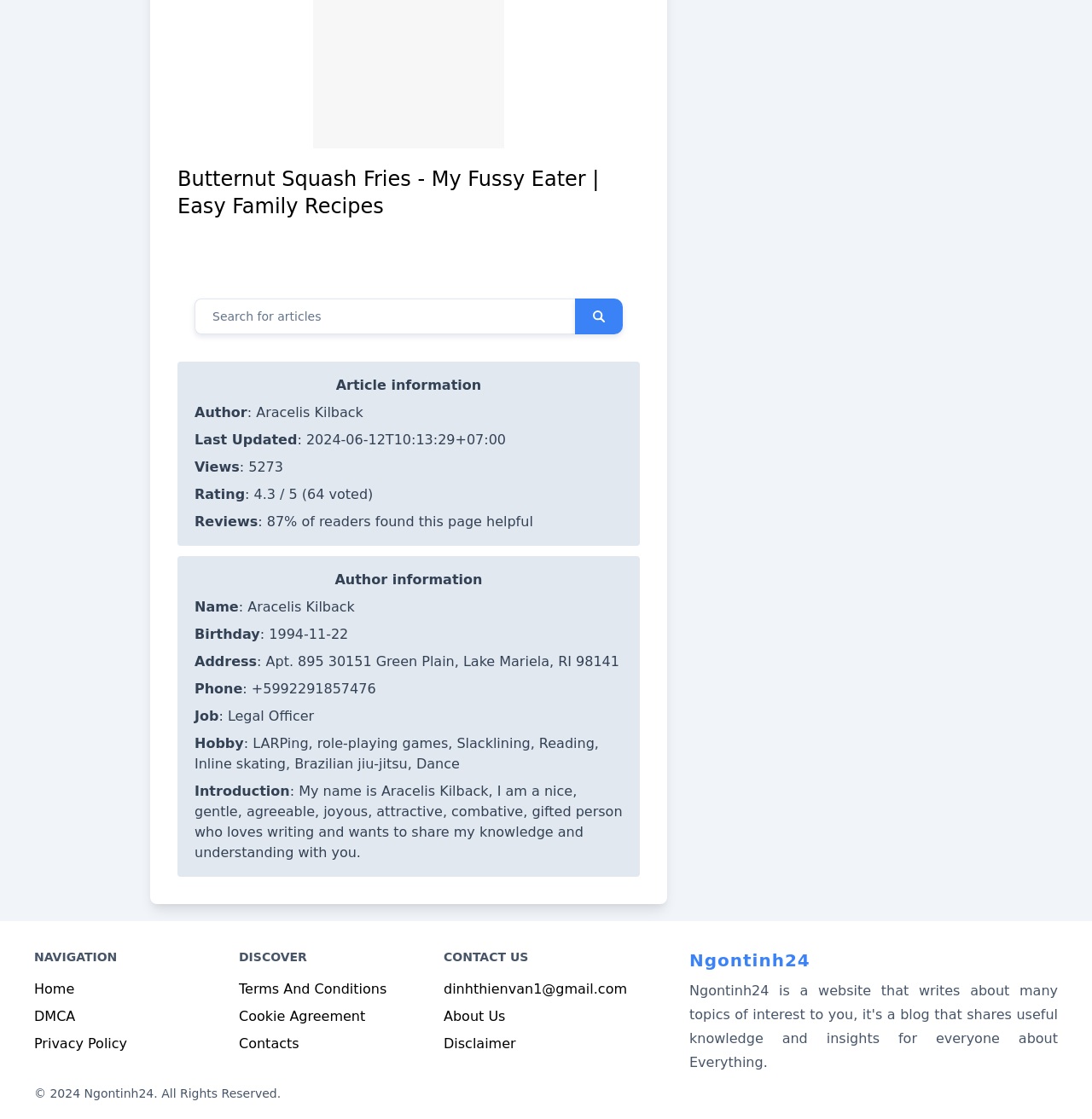Find the bounding box coordinates for the HTML element described as: "Terms And Conditions". The coordinates should consist of four float values between 0 and 1, i.e., [left, top, right, bottom].

[0.219, 0.877, 0.354, 0.891]